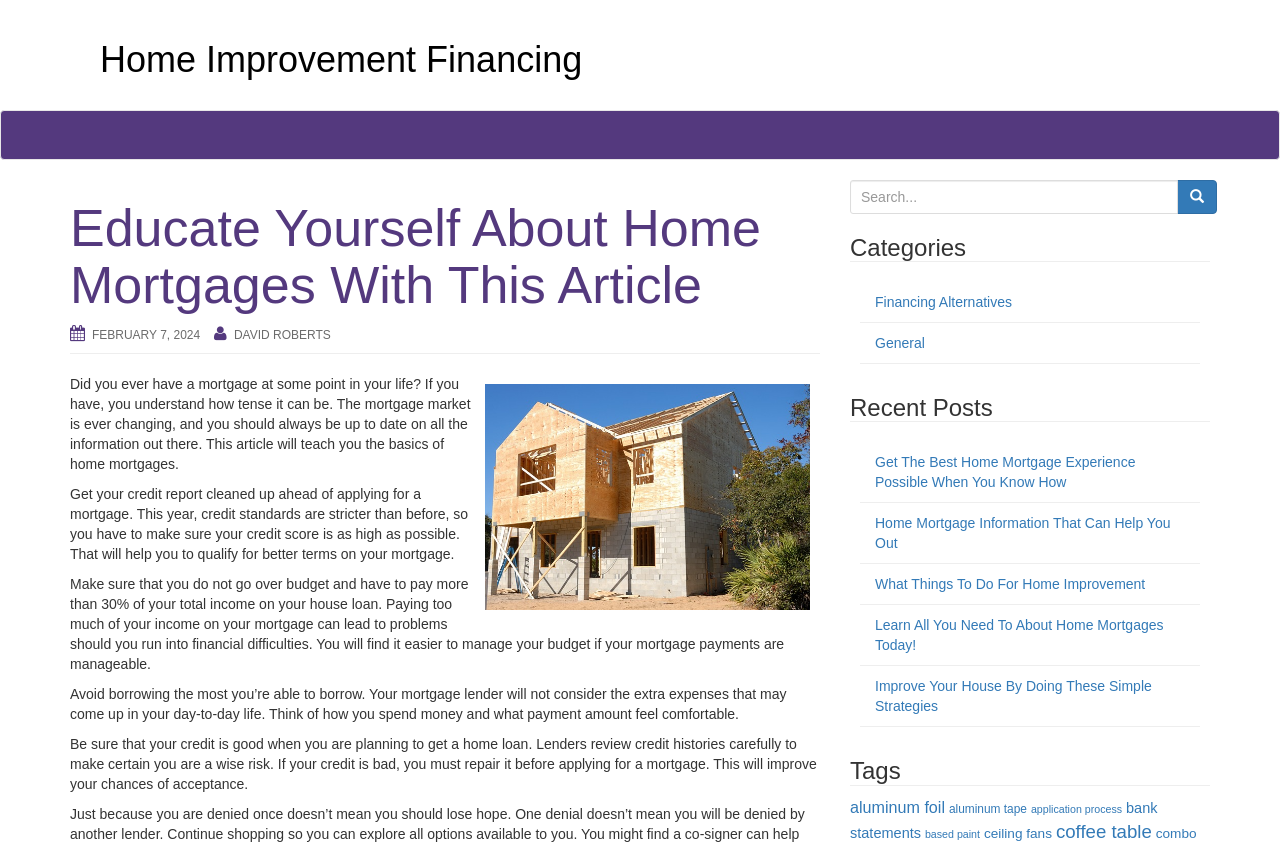Could you locate the bounding box coordinates for the section that should be clicked to accomplish this task: "View recent posts".

[0.664, 0.466, 0.945, 0.498]